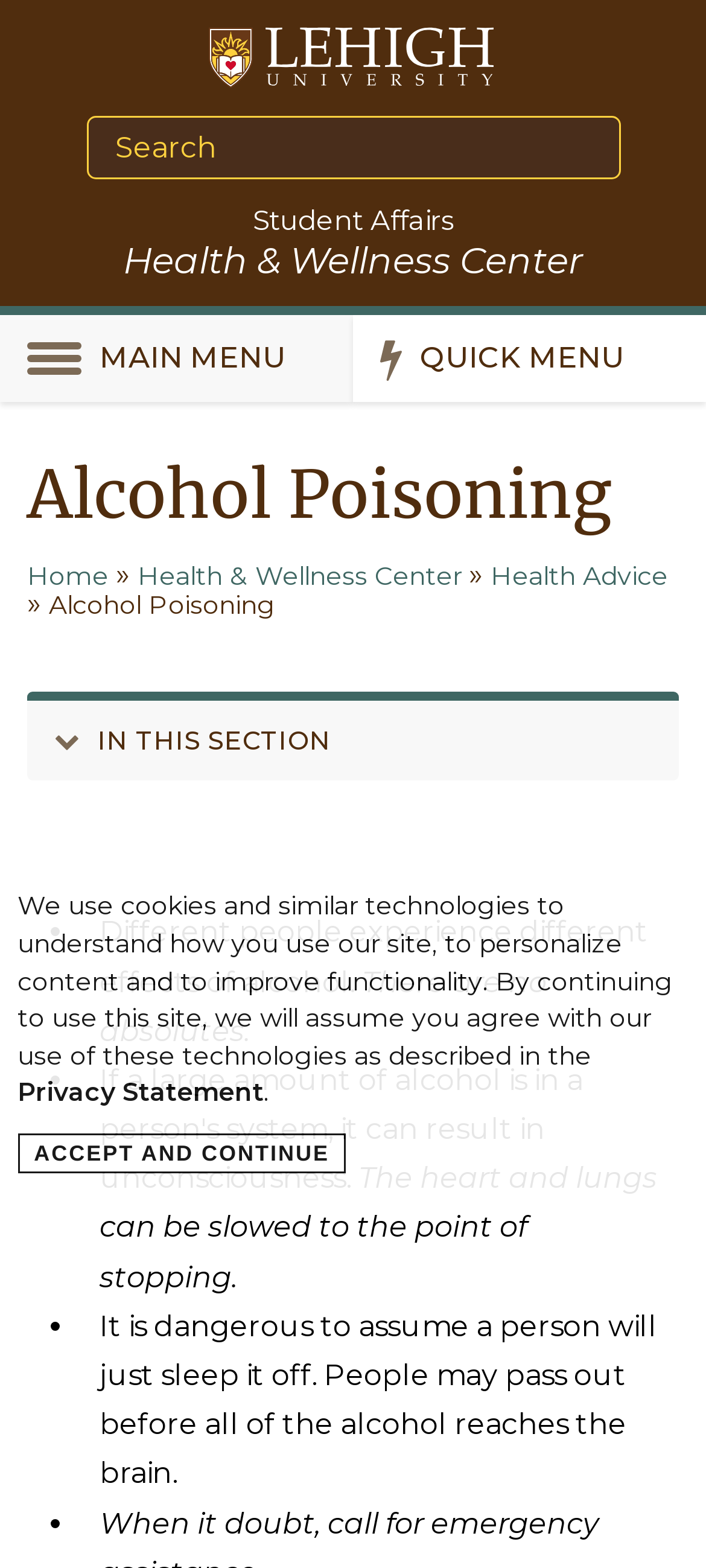Locate the bounding box coordinates of the area where you should click to accomplish the instruction: "Go to Lehigh University".

[0.295, 0.017, 0.705, 0.057]